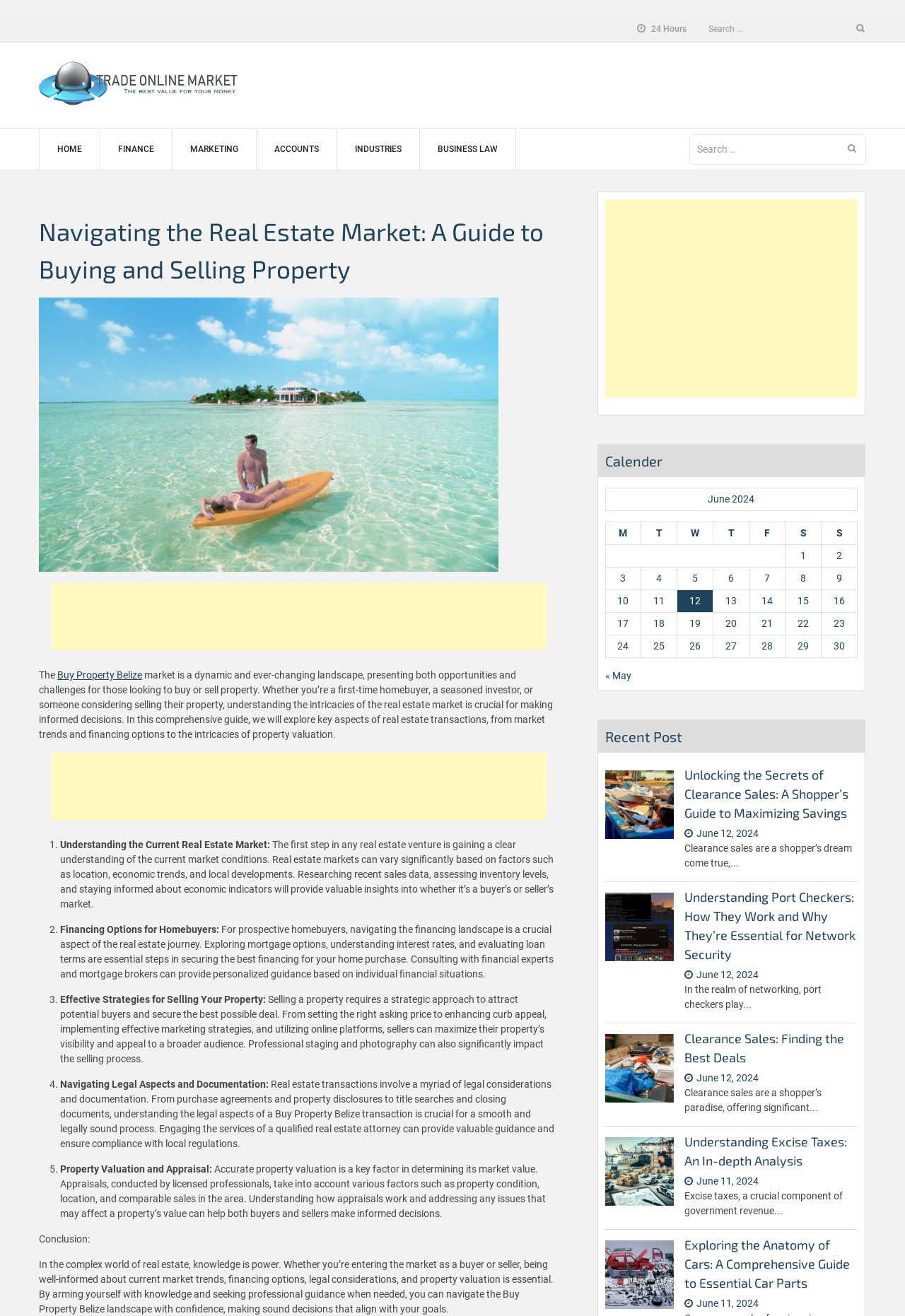Identify the bounding box for the UI element described as: "parent_node: Search for: value="Search"". Ensure the coordinates are four float numbers between 0 and 1, formatted as [left, top, right, bottom].

[0.926, 0.102, 0.957, 0.123]